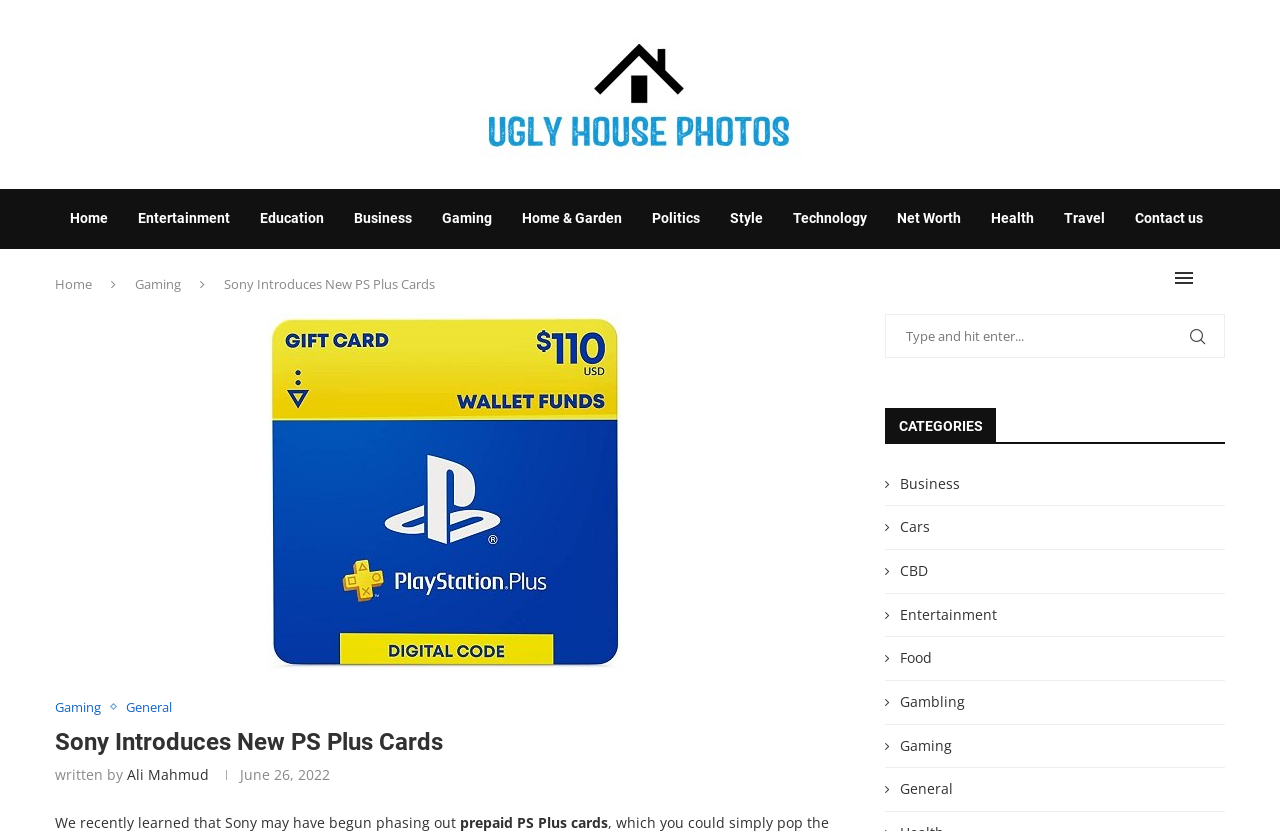Find the bounding box coordinates for the UI element whose description is: "name="s" placeholder="Type and hit enter..."". The coordinates should be four float numbers between 0 and 1, in the format [left, top, right, bottom].

[0.691, 0.377, 0.957, 0.43]